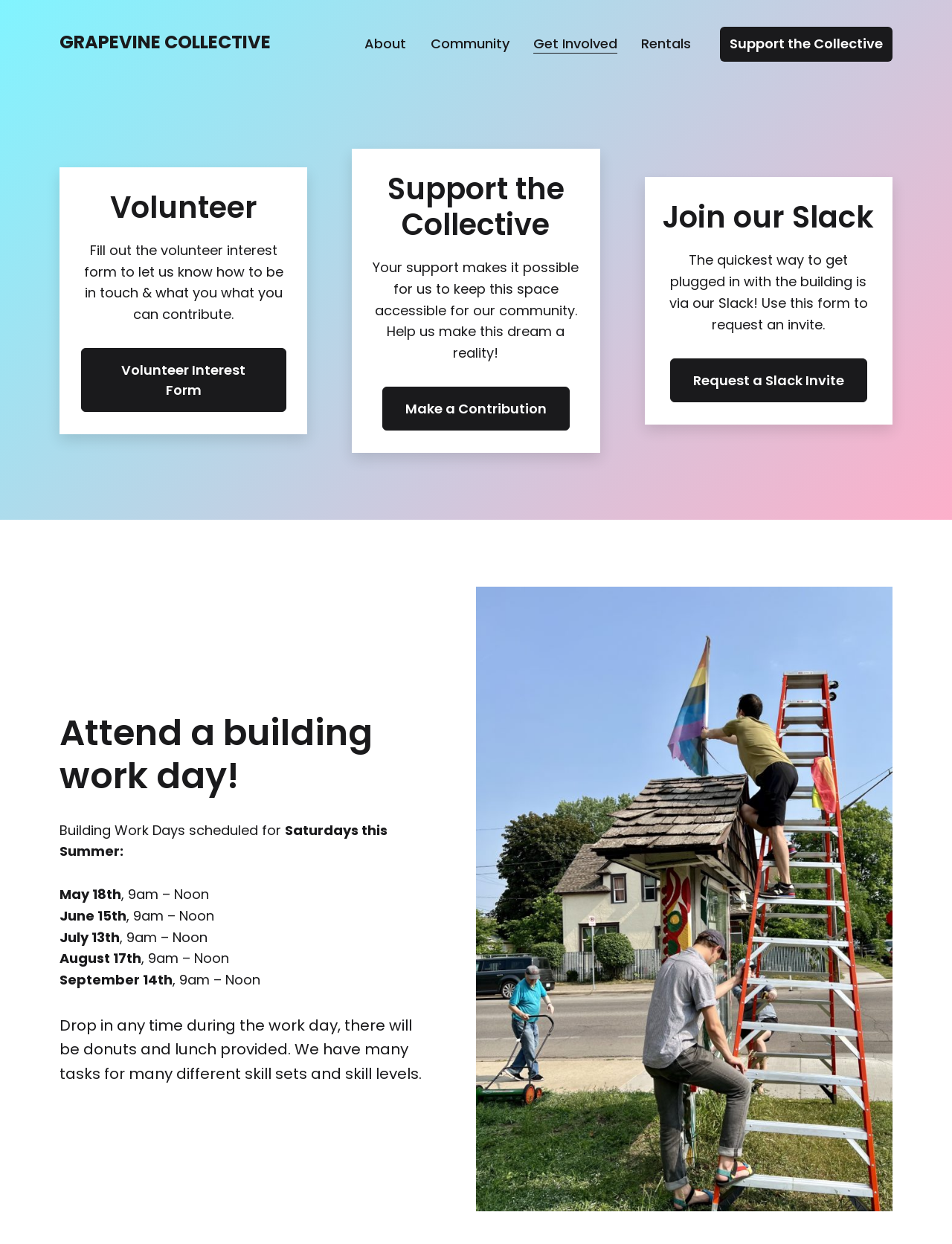Identify and provide the bounding box coordinates of the UI element described: "Make a Contribution". The coordinates should be formatted as [left, top, right, bottom], with each number being a float between 0 and 1.

[0.402, 0.311, 0.598, 0.346]